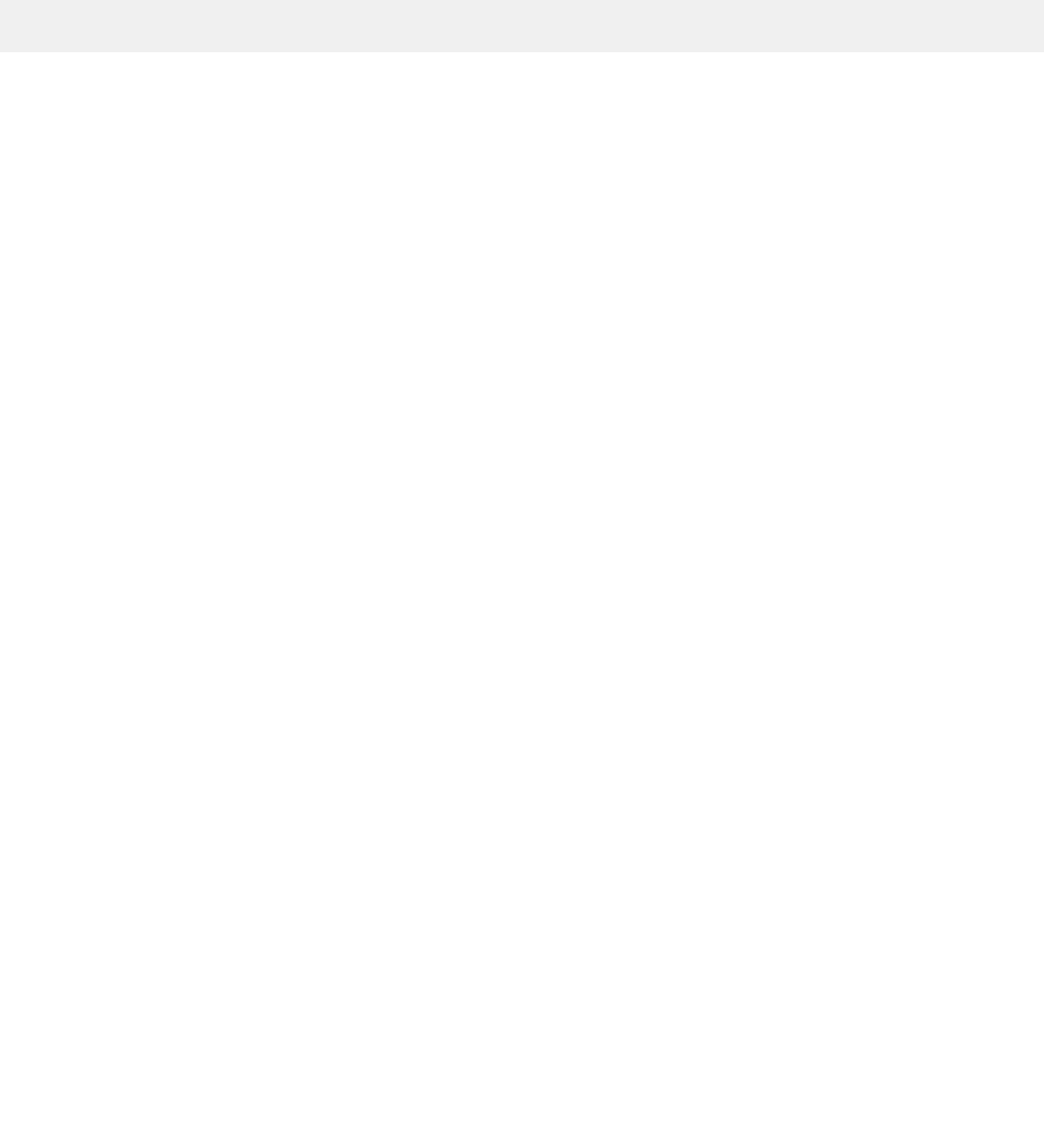Predict the bounding box coordinates of the area that should be clicked to accomplish the following instruction: "Search for something". The bounding box coordinates should consist of four float numbers between 0 and 1, i.e., [left, top, right, bottom].

None